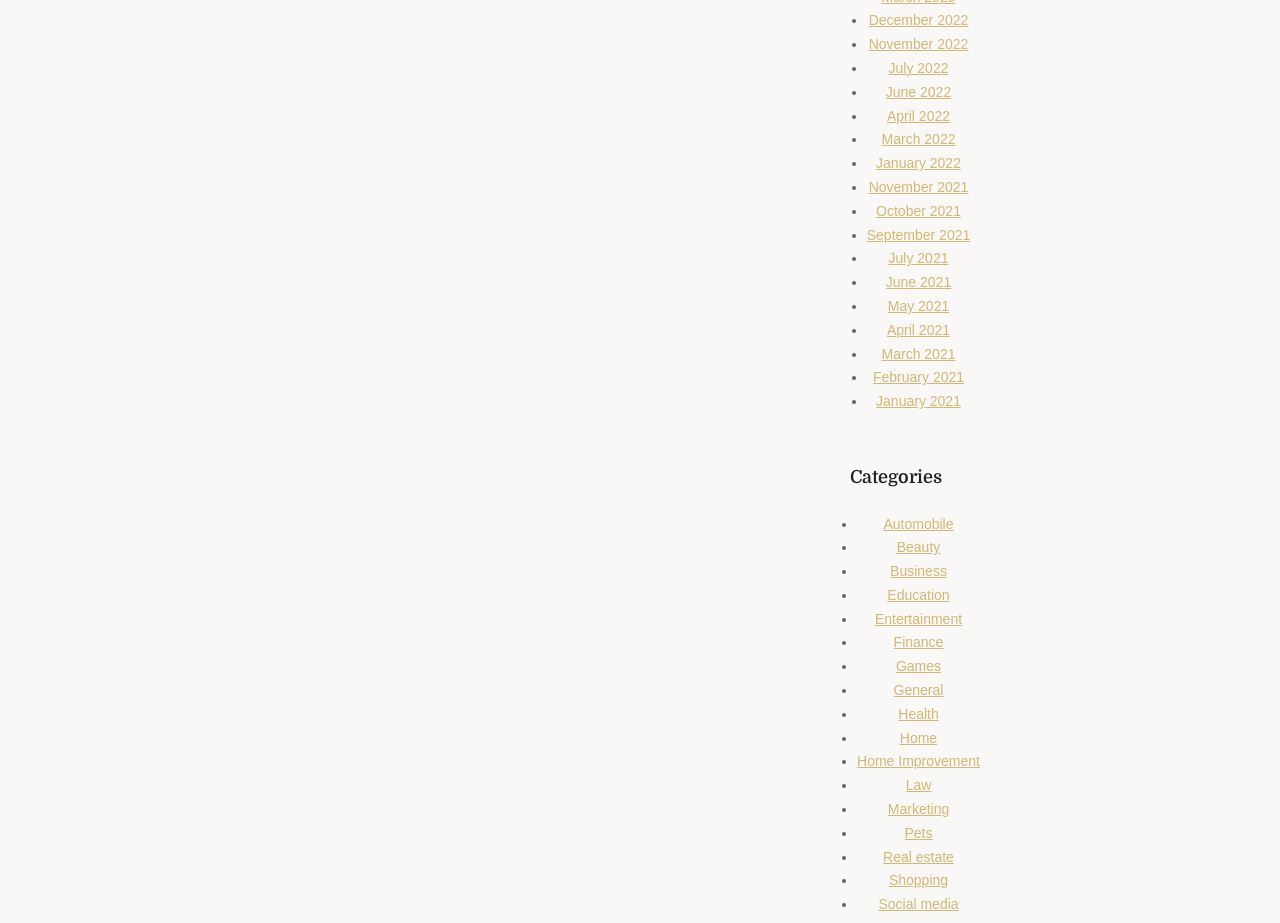Locate and provide the bounding box coordinates for the HTML element that matches this description: "Pets".

[0.707, 0.894, 0.729, 0.911]